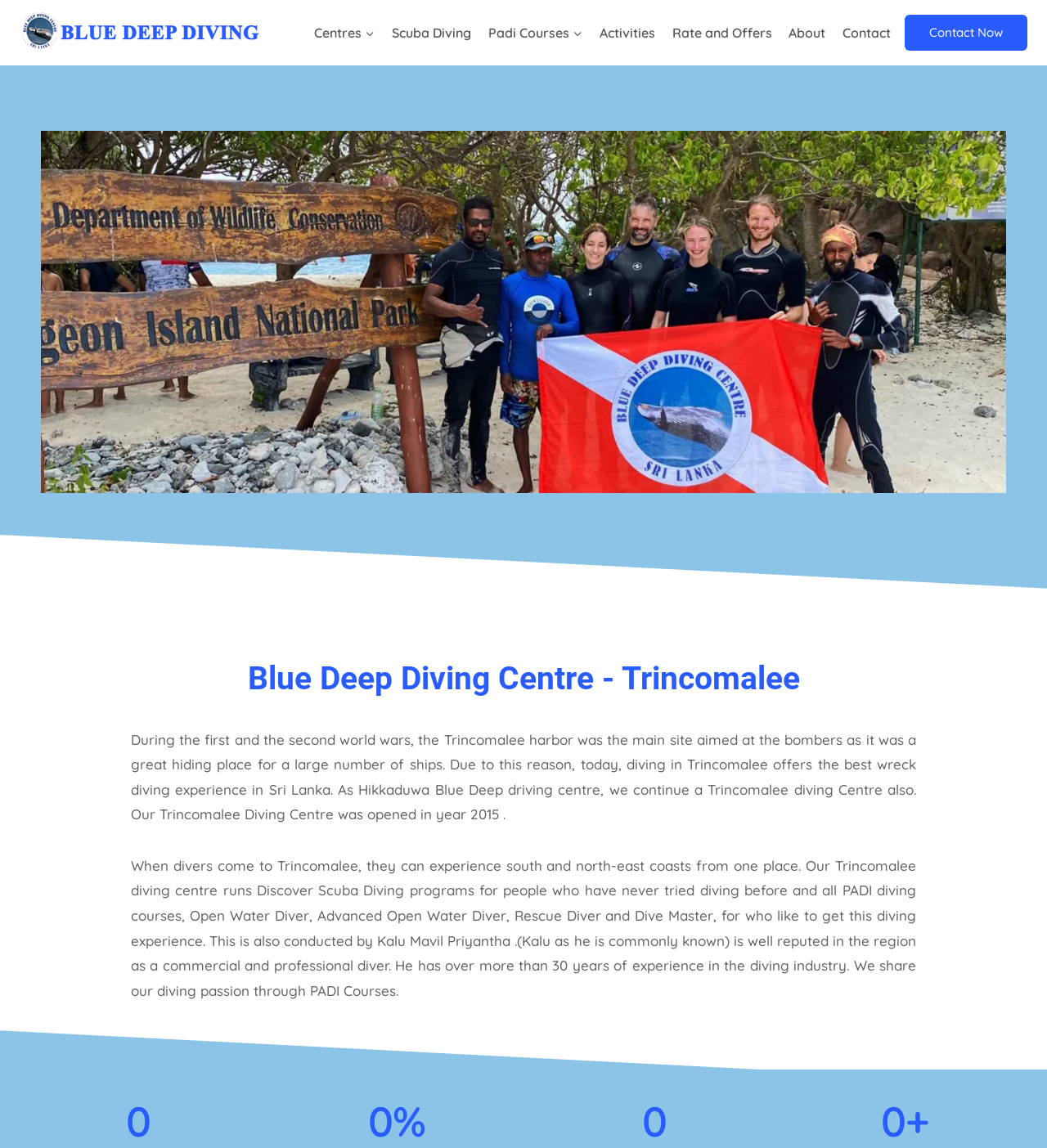Use one word or a short phrase to answer the question provided: 
Who is the instructor mentioned on the webpage?

Kalu Mavil Priyantha